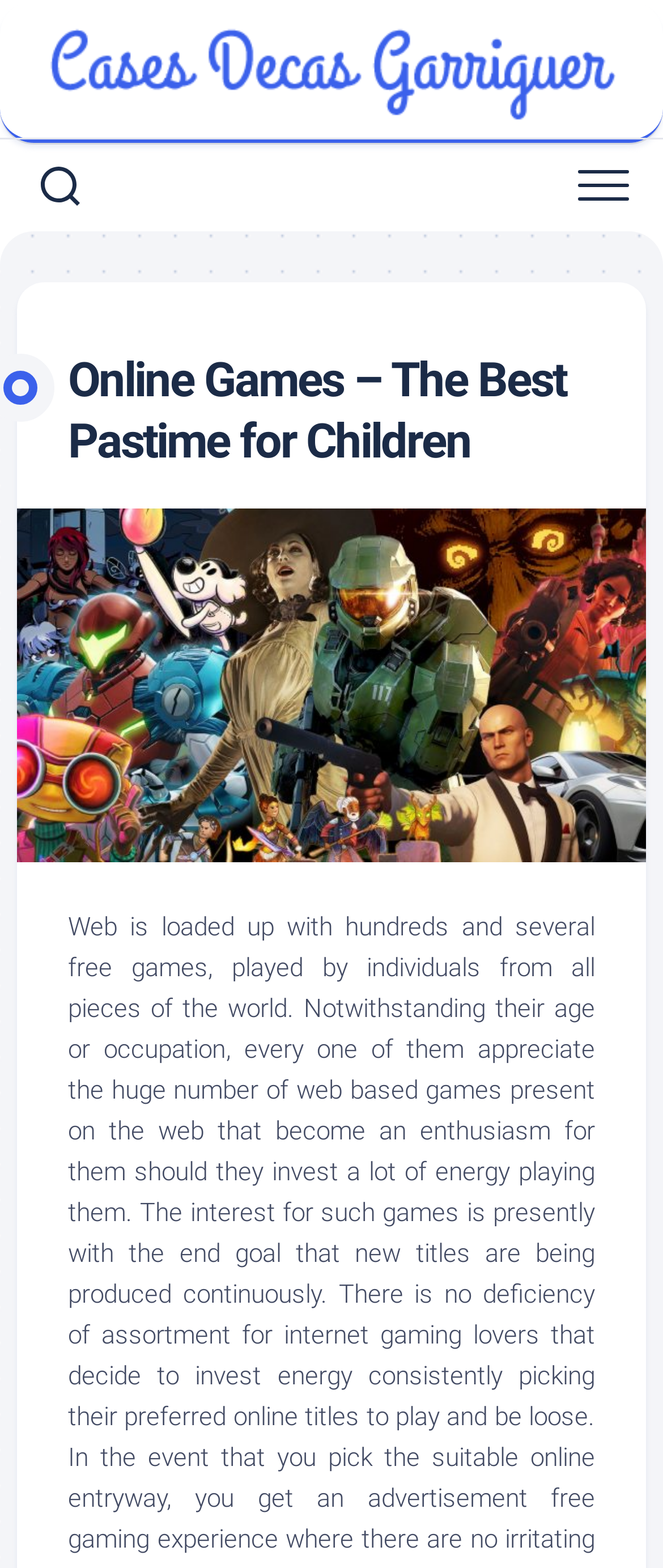Identify the first-level heading on the webpage and generate its text content.

Online Games – The Best Pastime for Children